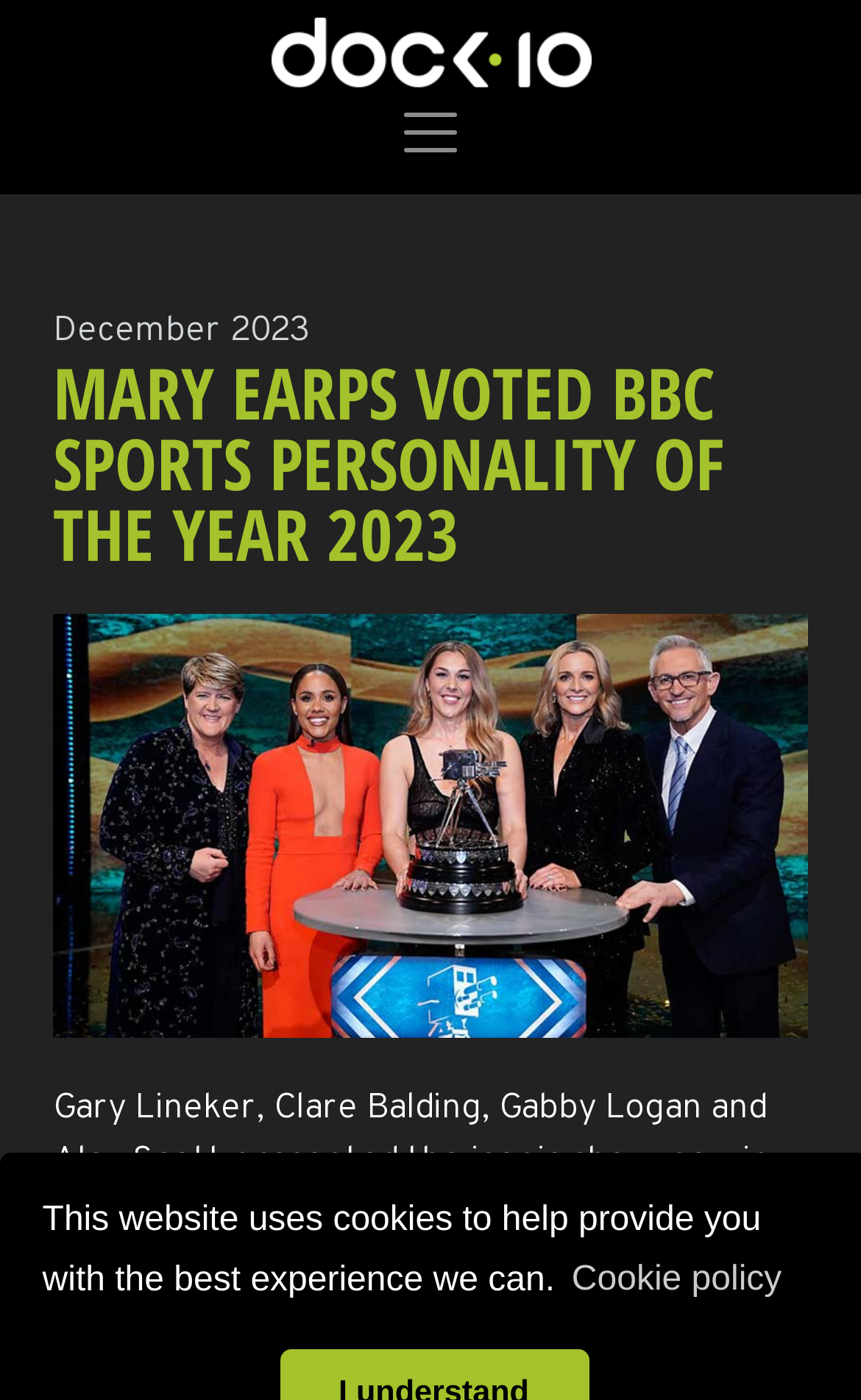Where was the BBC Sports Personality of the Year show presented from?
Observe the image and answer the question with a one-word or short phrase response.

dock10 studios in Salford